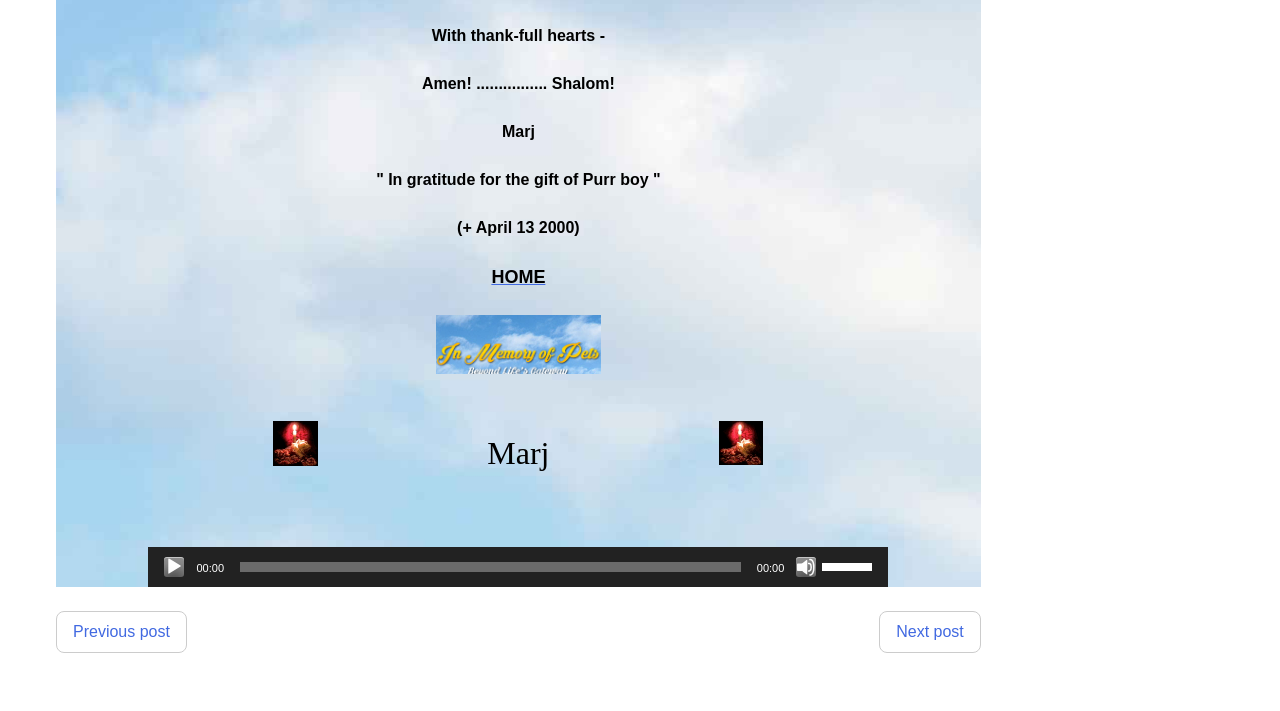Based on the visual content of the image, answer the question thoroughly: What is the text above the audio player?

The text above the audio player is a static text element with the content 'With thank-full hearts - Amen! Shalom!', which appears to be a quote or a message.